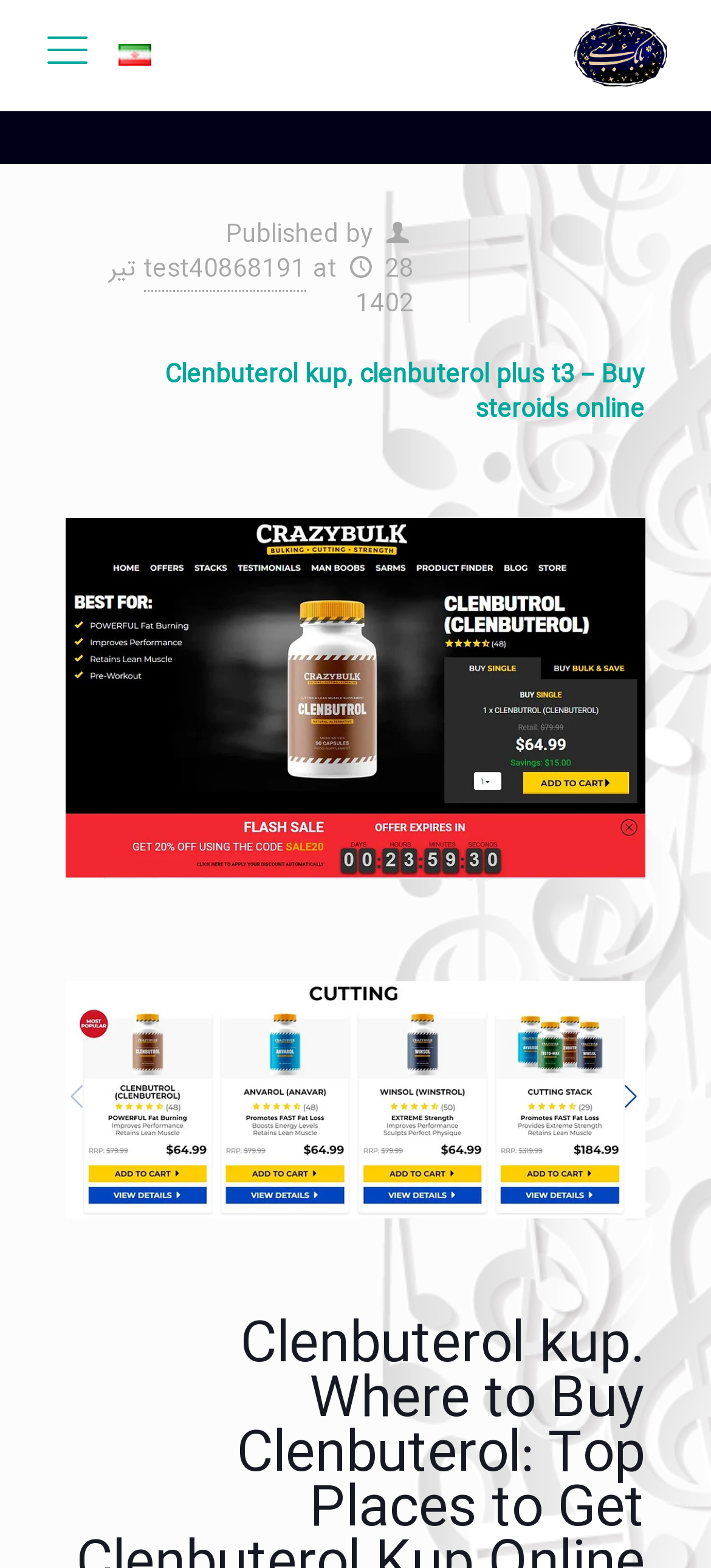Please analyze the image and provide a thorough answer to the question:
What is the user's role on the webpage?

The presence of a 'user icon' suggests that the webpage is personalized for a user, implying that the user has an account or profile on the webpage.